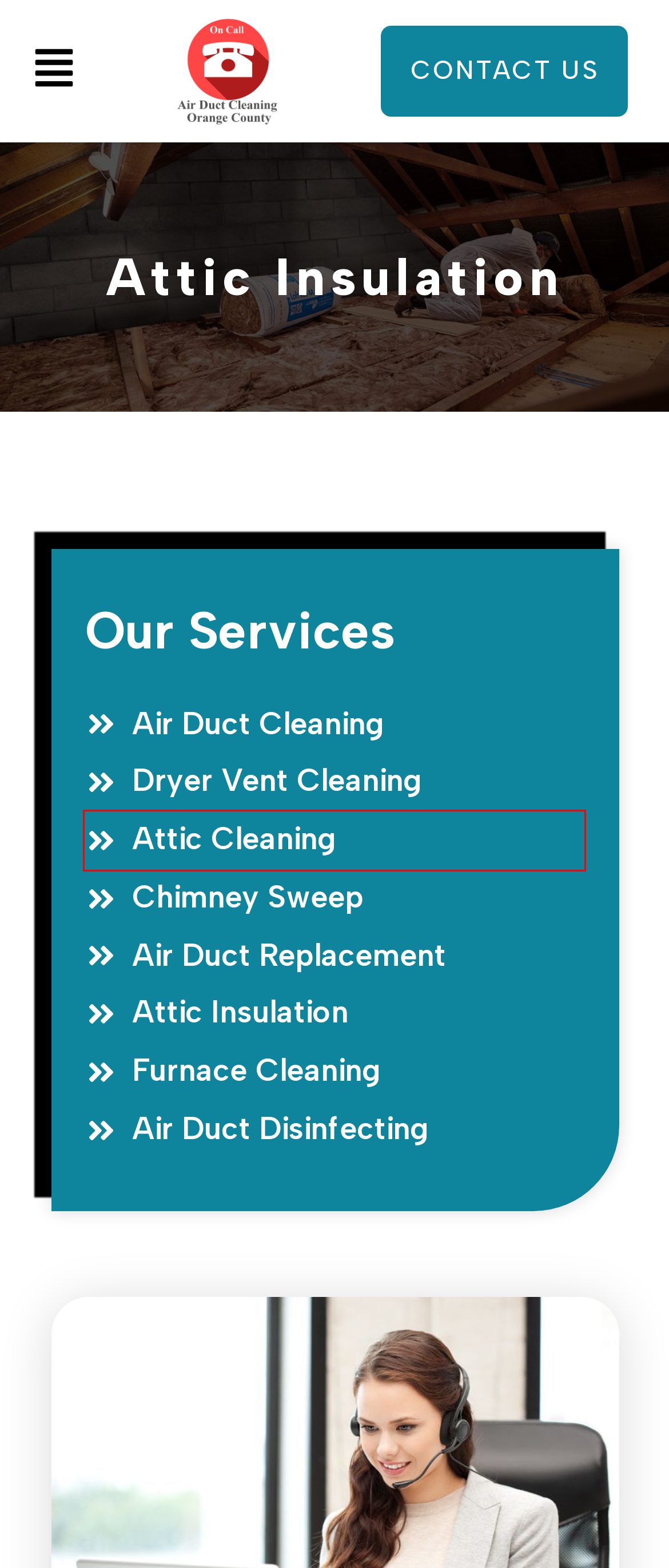Review the webpage screenshot provided, noting the red bounding box around a UI element. Choose the description that best matches the new webpage after clicking the element within the bounding box. The following are the options:
A. Air Duct Cleaning - On Call Air Duct Cleaning & Dryer Vent Cleaning
B. Air Duct Replacement - On Call Air Duct Cleaning & Dryer Vent Cleaning
C. Chimney Sweep - On Call Air Duct Cleaning & Dryer Vent Cleaning
D. Air Duct Disinfecting - On Call Air Duct Cleaning & Dryer Vent Cleaning
E. Dryer Vent Cleaning - On Call Air Duct Cleaning & Dryer Vent Cleaning
F. Furnace Cleaning - On Call Air Duct Cleaning & Dryer Vent Cleaning
G. Contact Us - On Call Air Duct Cleaning & Dryer Vent Cleaning
H. Attic Cleaning - On Call Air Duct Cleaning & Dryer Vent Cleaning

H